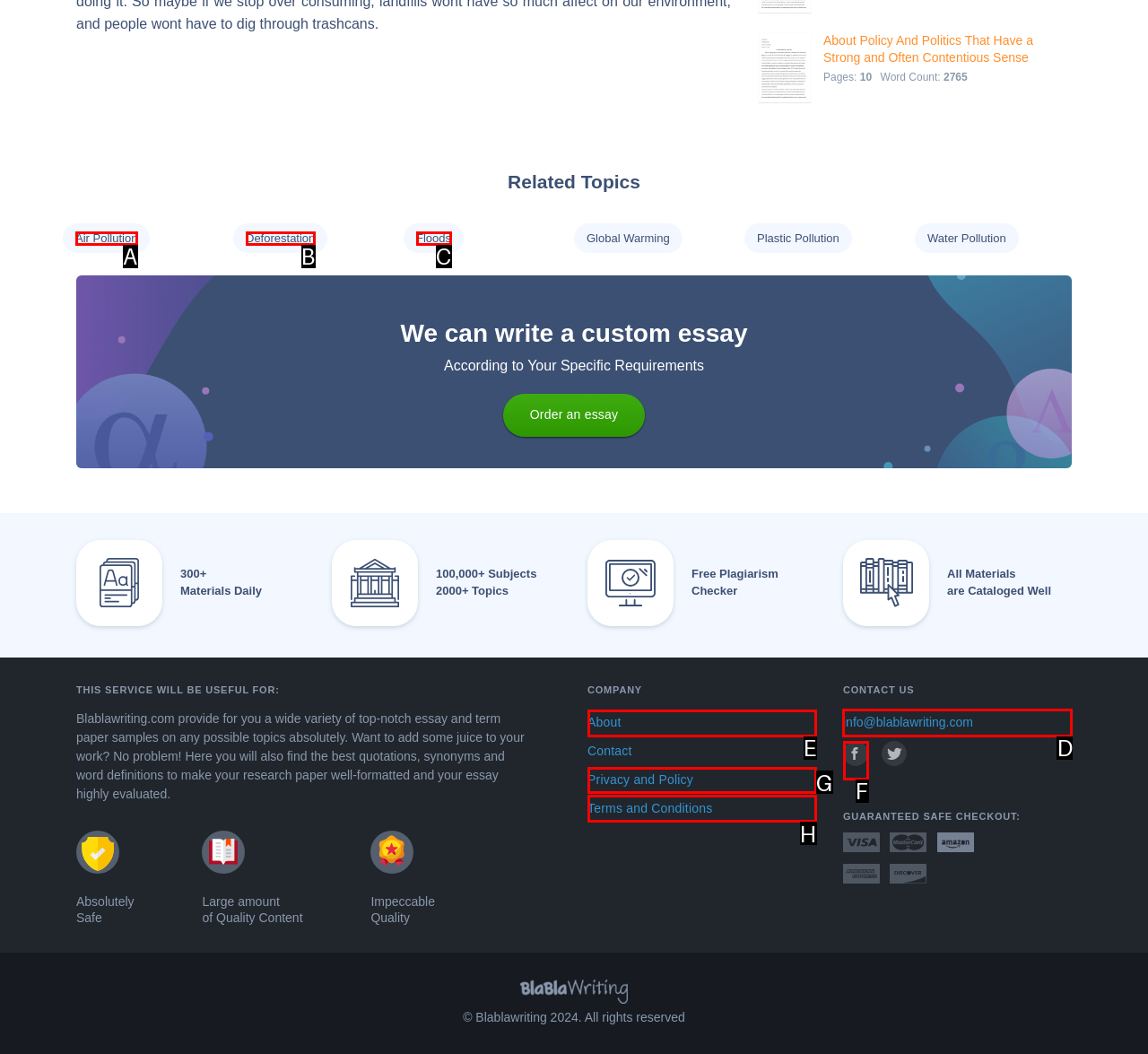Pick the right letter to click to achieve the task: Click on the 'info@blablawriting.com' link
Answer with the letter of the correct option directly.

D